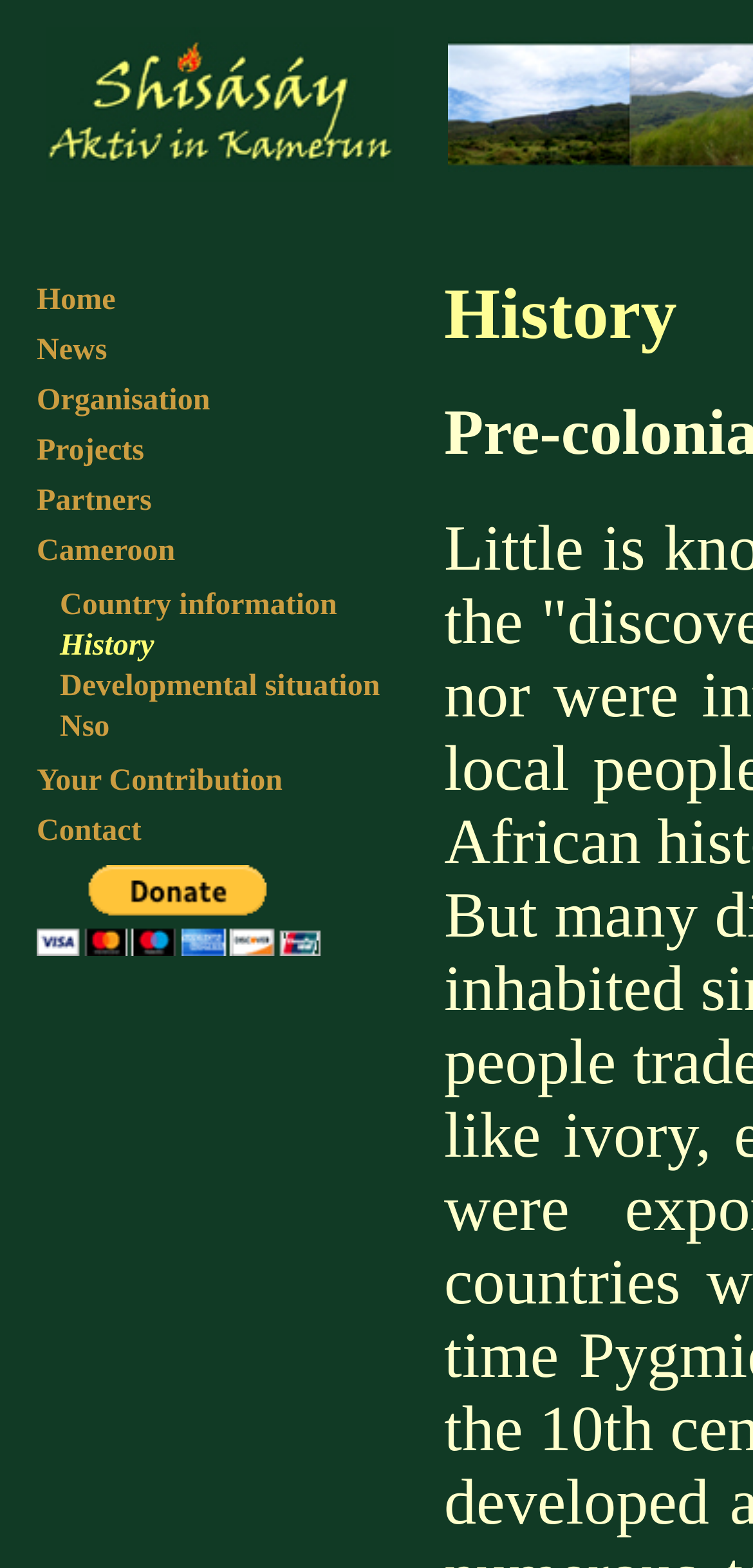Create a detailed summary of the webpage's content and design.

The webpage is about Shisásáy, an organization active in Cameroon, and provides information about the country's history and development. 

At the top left of the page, there is an image of Shisásáy. To the right of the image, there is a table with a navigation menu that contains links to different sections of the website, including Home, News, Organisation, Projects, Partners, Cameroon, and others. 

Below the navigation menu, there is a section that provides information about Cameroon, including its history, developmental situation, and information about Nso. This section is divided into four rows, each containing a link to a specific topic. 

Further down the page, there are links to other sections, including Your Contribution and Contact. At the bottom of the page, there is a button to donate through PayPal.